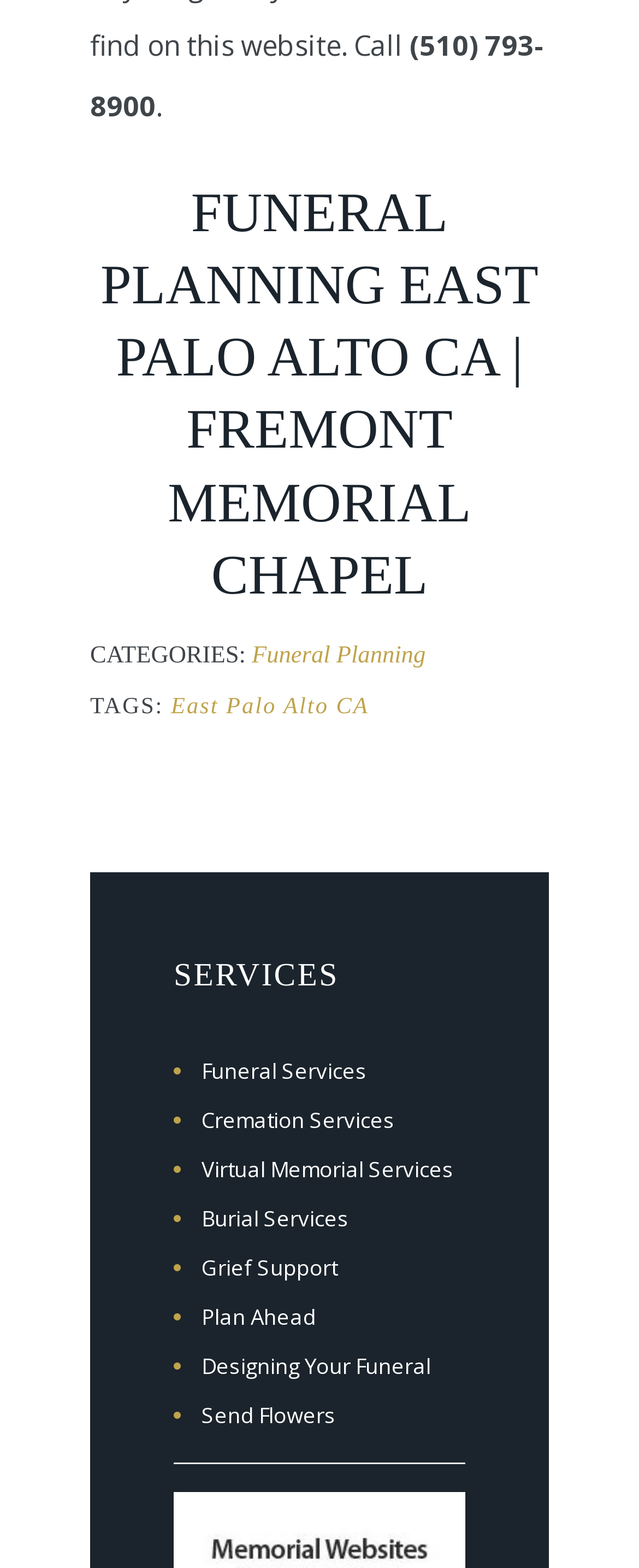How many tags are listed on the webpage?
Please analyze the image and answer the question with as much detail as possible.

The tag 'TAGS:' is listed on the webpage, with a static text element having a bounding box of [0.141, 0.443, 0.267, 0.459]. Under this tag, there is one link 'East Palo Alto CA' with a bounding box of [0.267, 0.443, 0.578, 0.459].